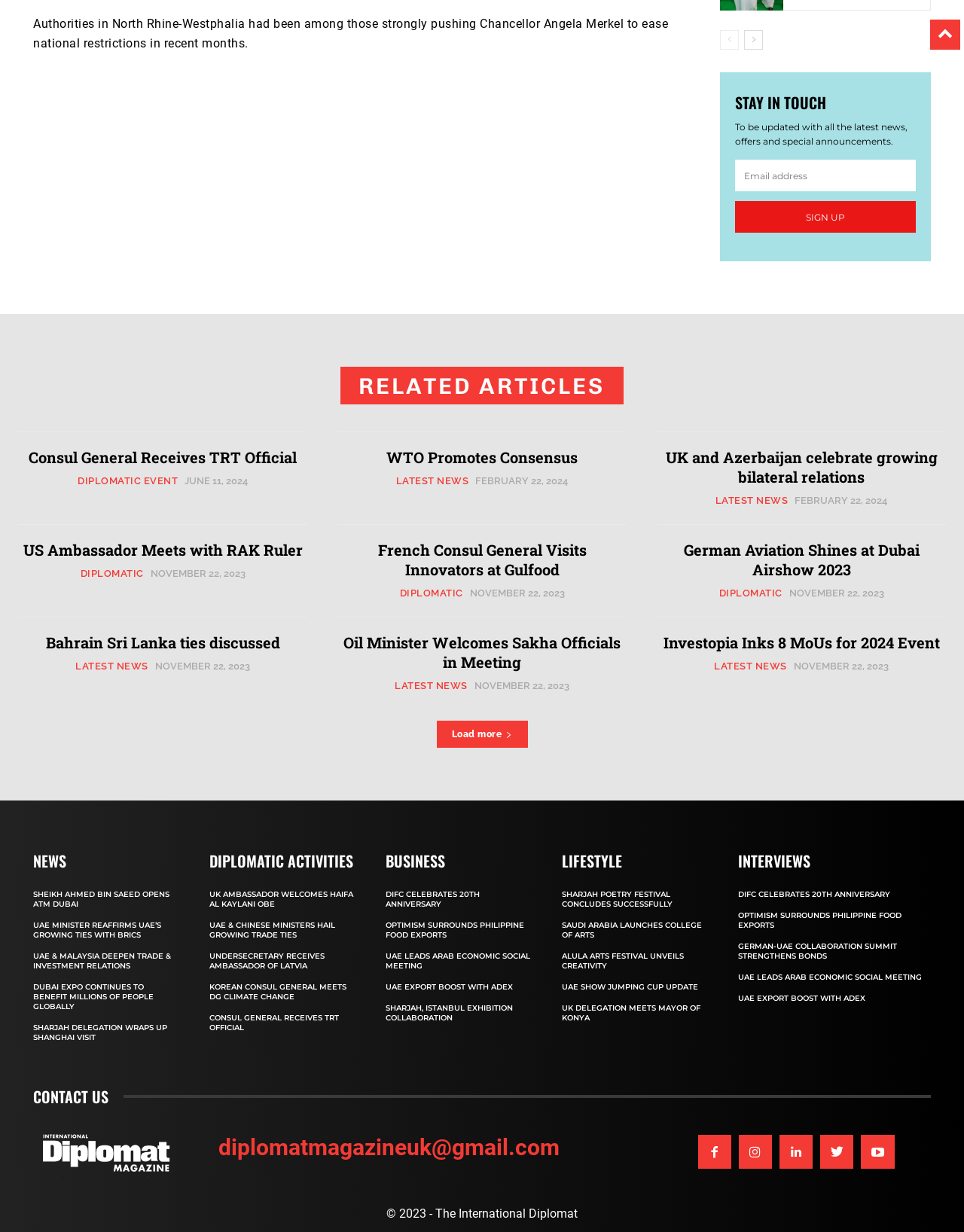Point out the bounding box coordinates of the section to click in order to follow this instruction: "Click the 'next-page' link".

[0.772, 0.024, 0.791, 0.04]